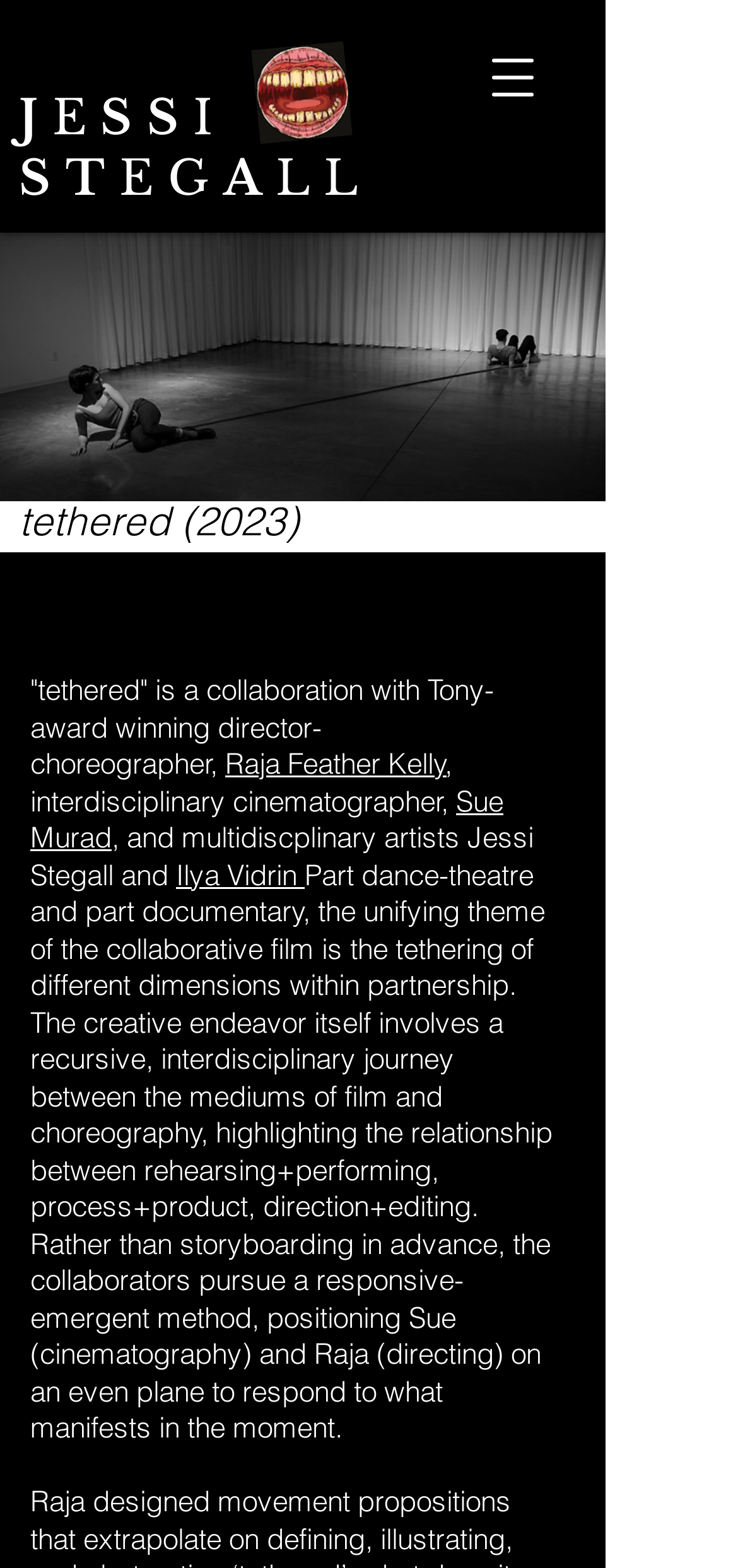Extract the bounding box coordinates for the described element: "parent_node: JESSI aria-label="Open navigation menu"". The coordinates should be represented as four float numbers between 0 and 1: [left, top, right, bottom].

[0.605, 0.017, 0.782, 0.081]